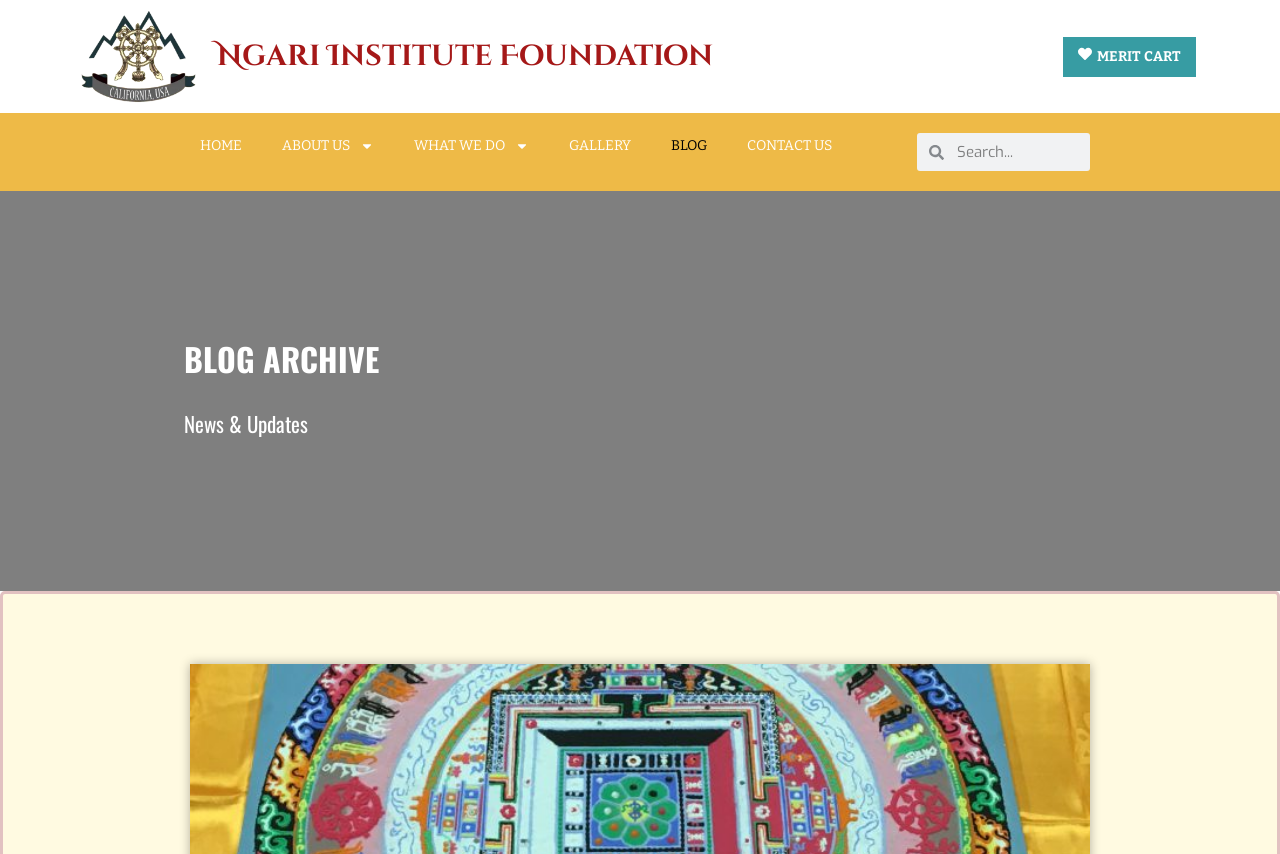Point out the bounding box coordinates of the section to click in order to follow this instruction: "visit about us page".

[0.205, 0.145, 0.308, 0.198]